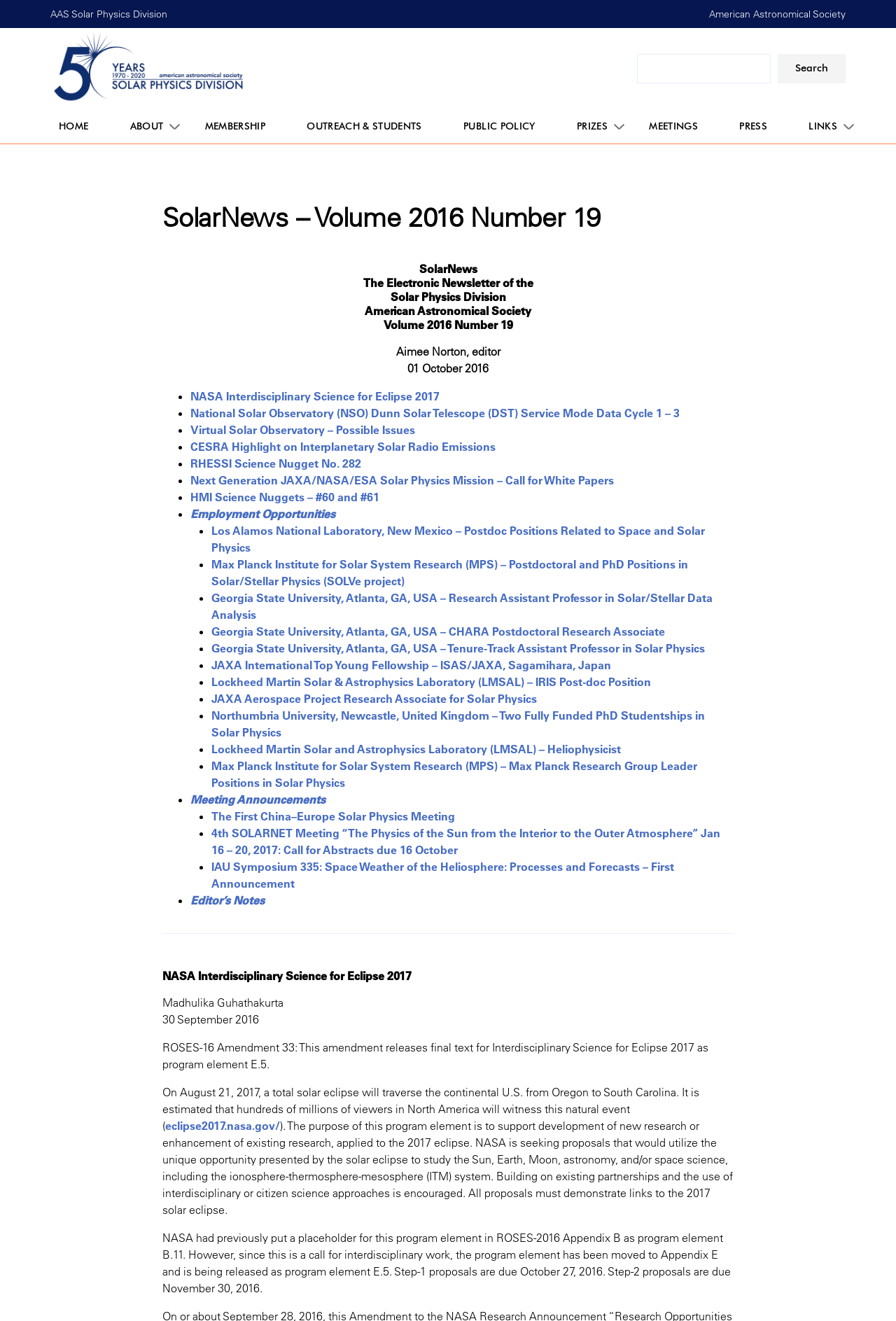Identify the bounding box for the UI element described as: "Links". Ensure the coordinates are four float numbers between 0 and 1, formatted as [left, top, right, bottom].

[0.903, 0.083, 0.934, 0.108]